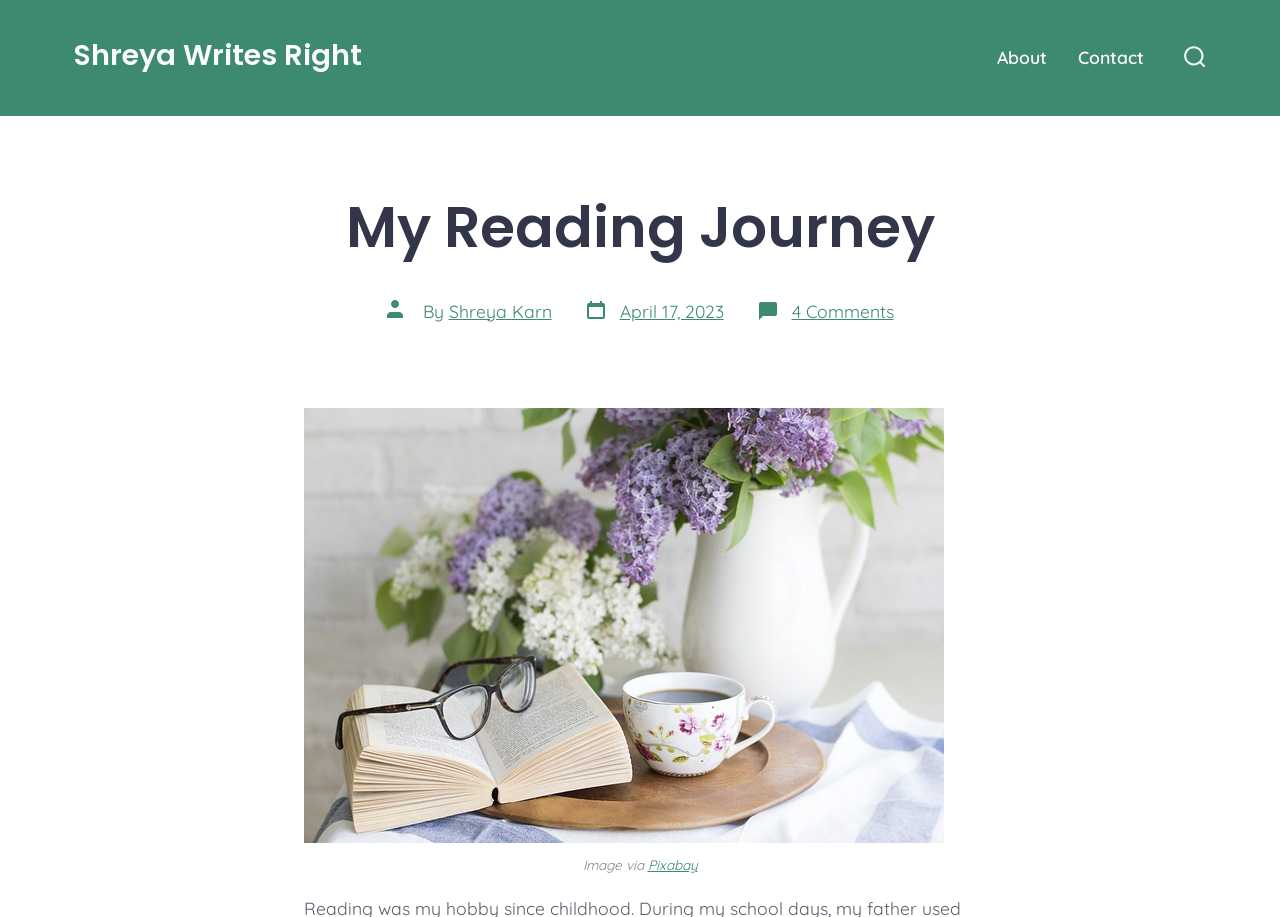Can you find the bounding box coordinates for the element to click on to achieve the instruction: "View author profile"?

[0.35, 0.327, 0.431, 0.351]